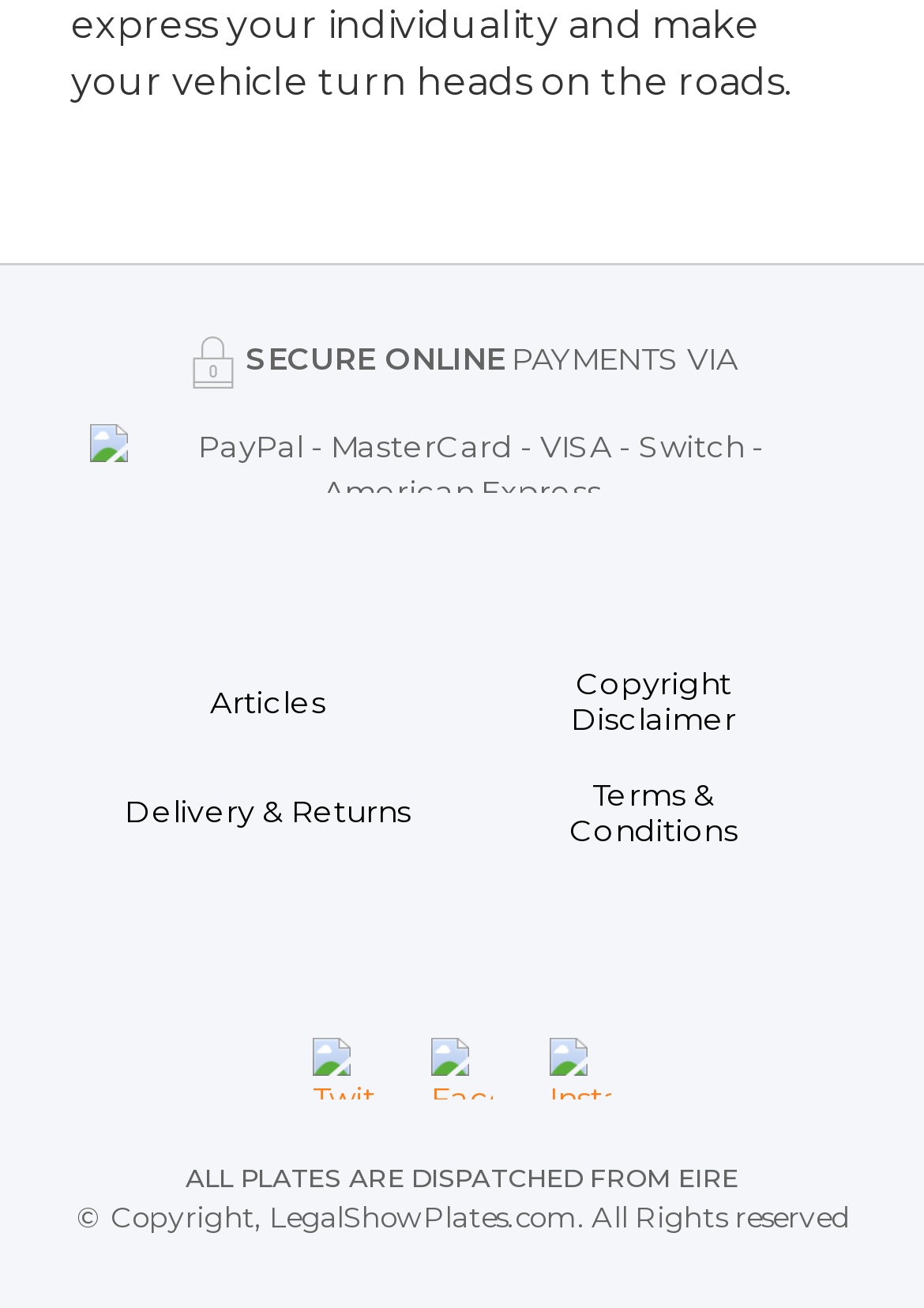What social media platforms are linked?
Give a thorough and detailed response to the question.

The links 'Twitter', 'Facebook', and 'Instagram' are present on the webpage, and each of them has an associated image with the respective social media platform's logo, indicating that these platforms are linked.